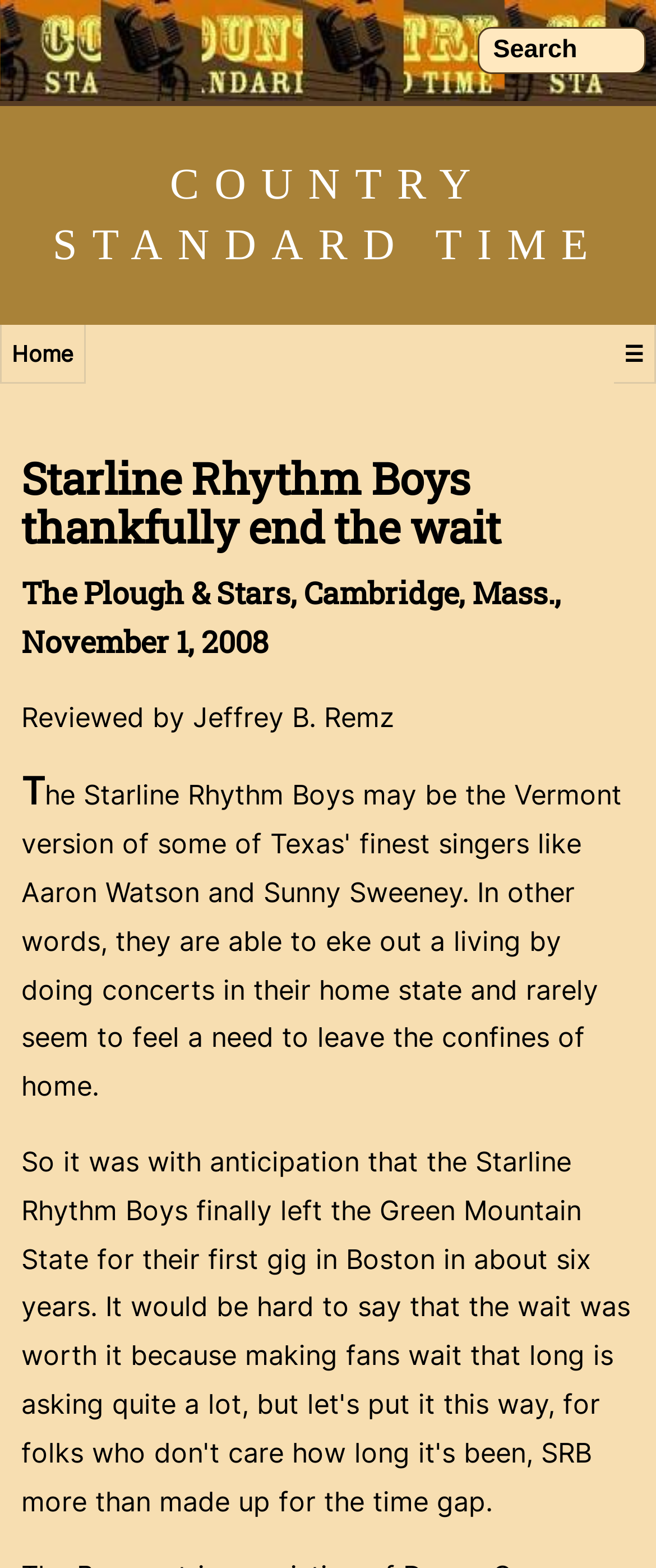What is the date of the concert?
Could you answer the question in a detailed manner, providing as much information as possible?

I found the answer by looking at the second heading element, which mentions 'The Plough & Stars, Cambridge, Mass., November 1, 2008'. This suggests that the concert took place on November 1, 2008.